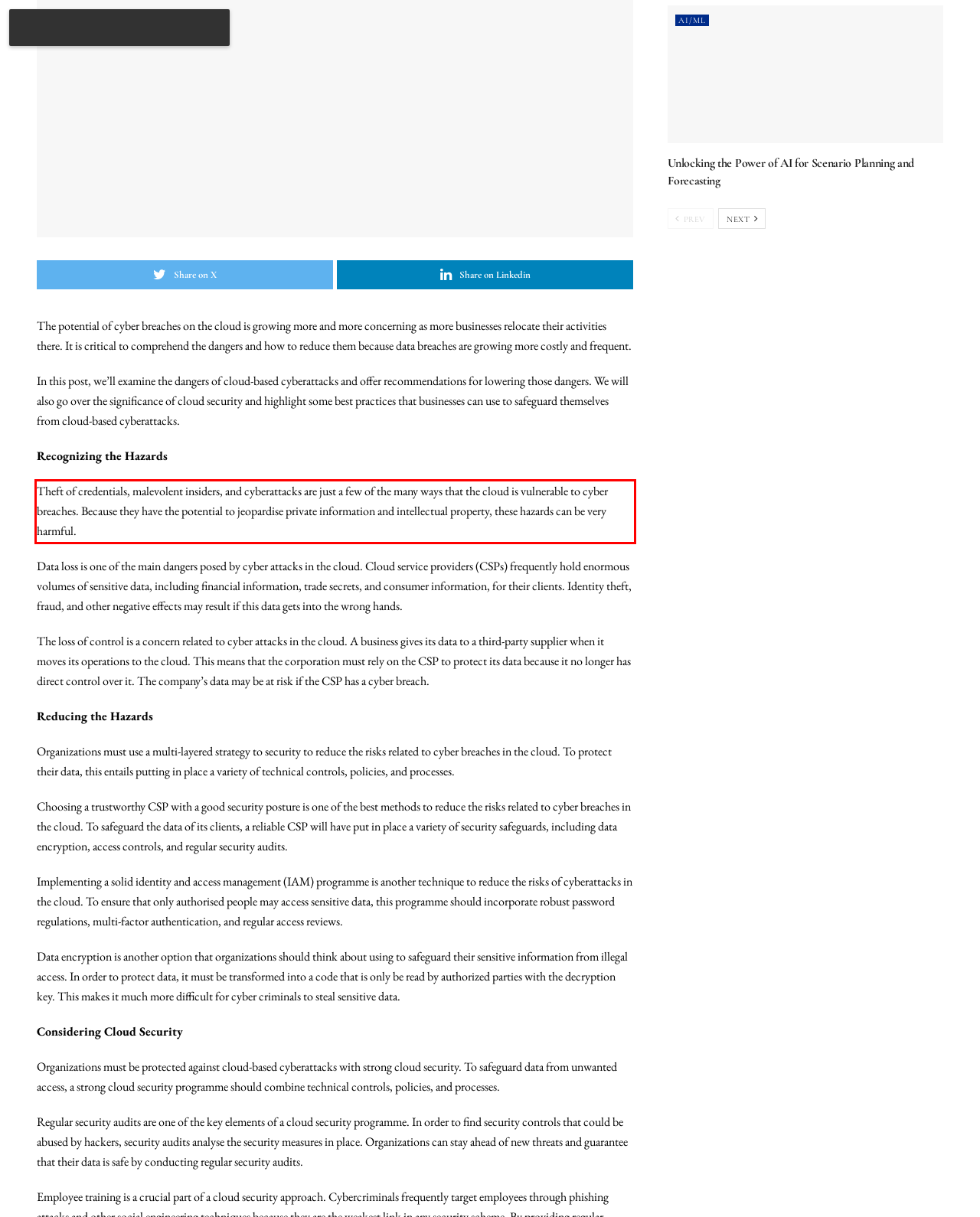Using the webpage screenshot, recognize and capture the text within the red bounding box.

Theft of credentials, malevolent insiders, and cyberattacks are just a few of the many ways that the cloud is vulnerable to cyber breaches. Because they have the potential to jeopardise private information and intellectual property, these hazards can be very harmful.